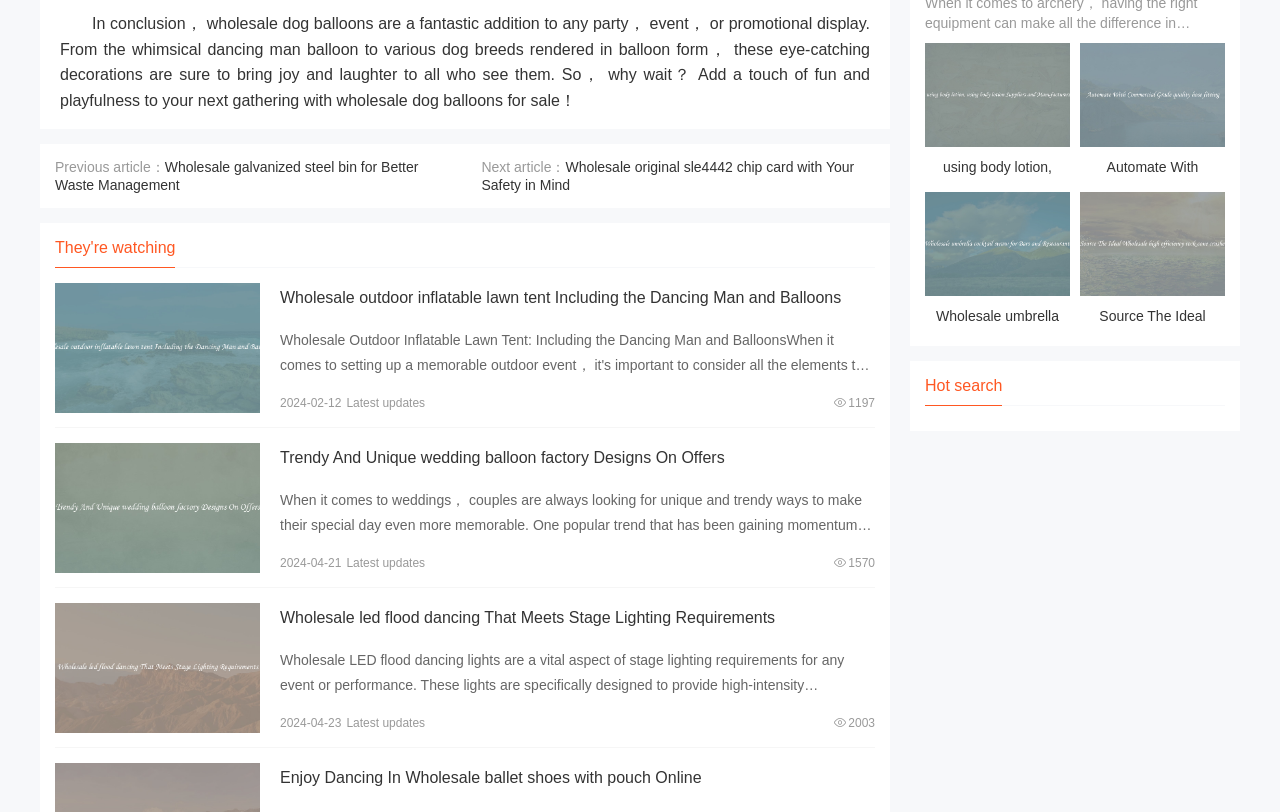From the webpage screenshot, predict the bounding box of the UI element that matches this description: "View details".

[0.043, 0.545, 0.203, 0.705]